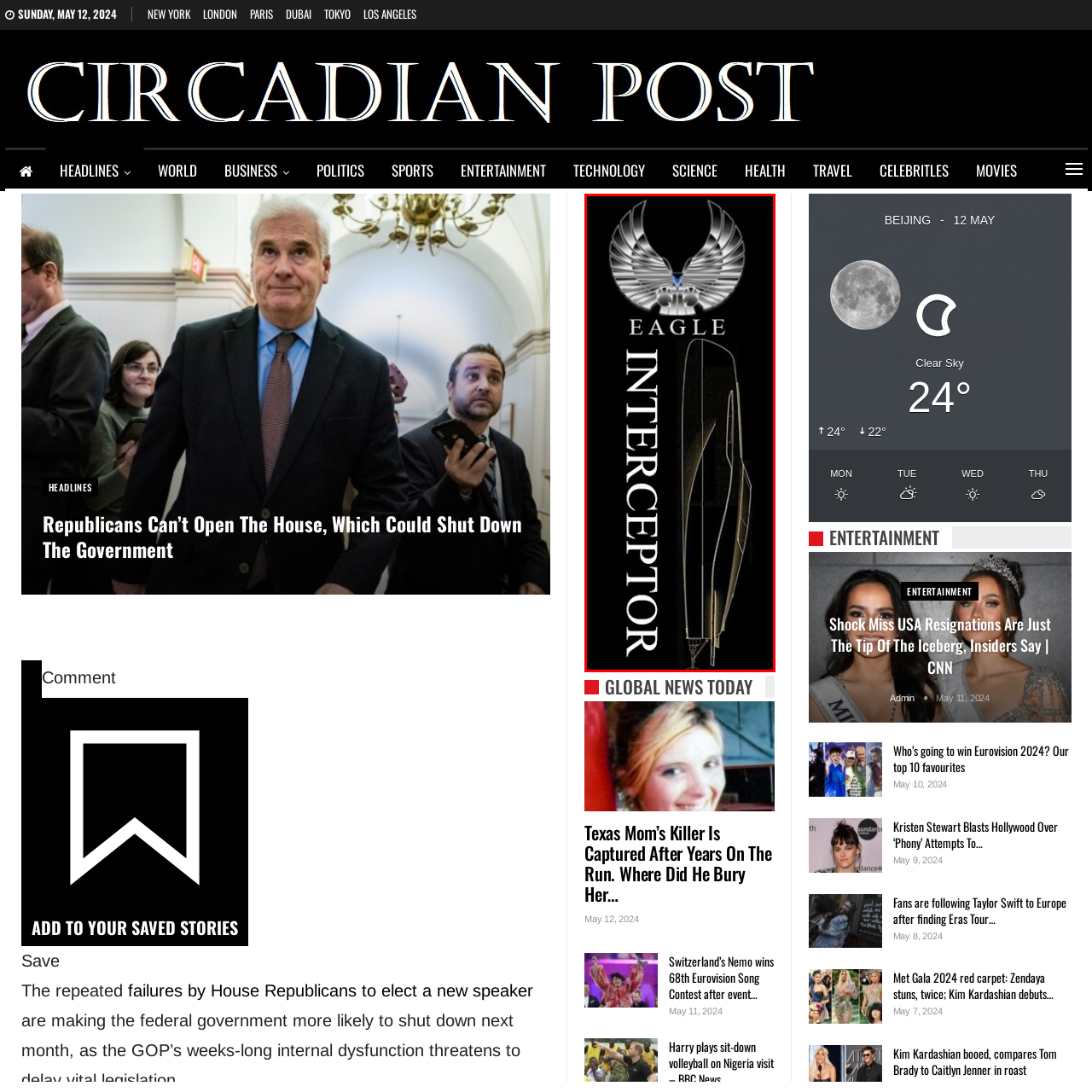Offer an in-depth description of the image encased within the red bounding lines.

The image features a sleek, futuristic vehicle design titled "Eagle Interceptor." The top section prominently displays a stylized eagle emblem, symbolizing power and precision. Below the emblem, the word "EAGLE" is inscribed, emphasizing the vehicle's strength and capabilities. The central focus of the image is the depiction of the interceptor itself, highlighting its aerodynamic shape and streamlined features, which are outlined in a minimalist, technical style. The term "INTERCEPTOR" appears vertically along the side, reinforcing the vehicle's purpose as a high-performance, agile craft designed for rapid response and interception. The overall design evokes a sense of speed and advanced technology, set against a dark background that underscores its modern aesthetic.